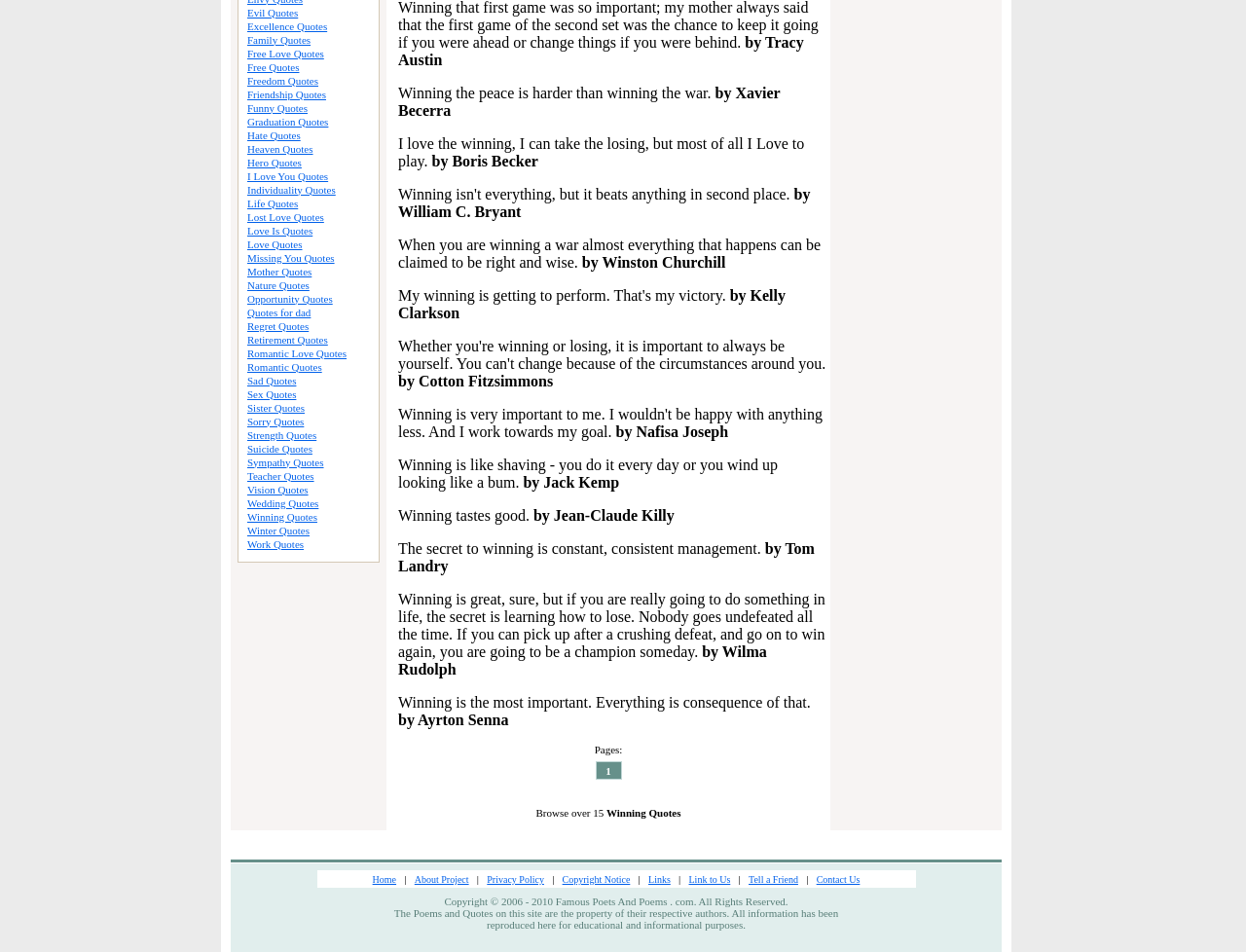Ascertain the bounding box coordinates for the UI element detailed here: "I Love You Quotes". The coordinates should be provided as [left, top, right, bottom] with each value being a float between 0 and 1.

[0.198, 0.178, 0.263, 0.191]